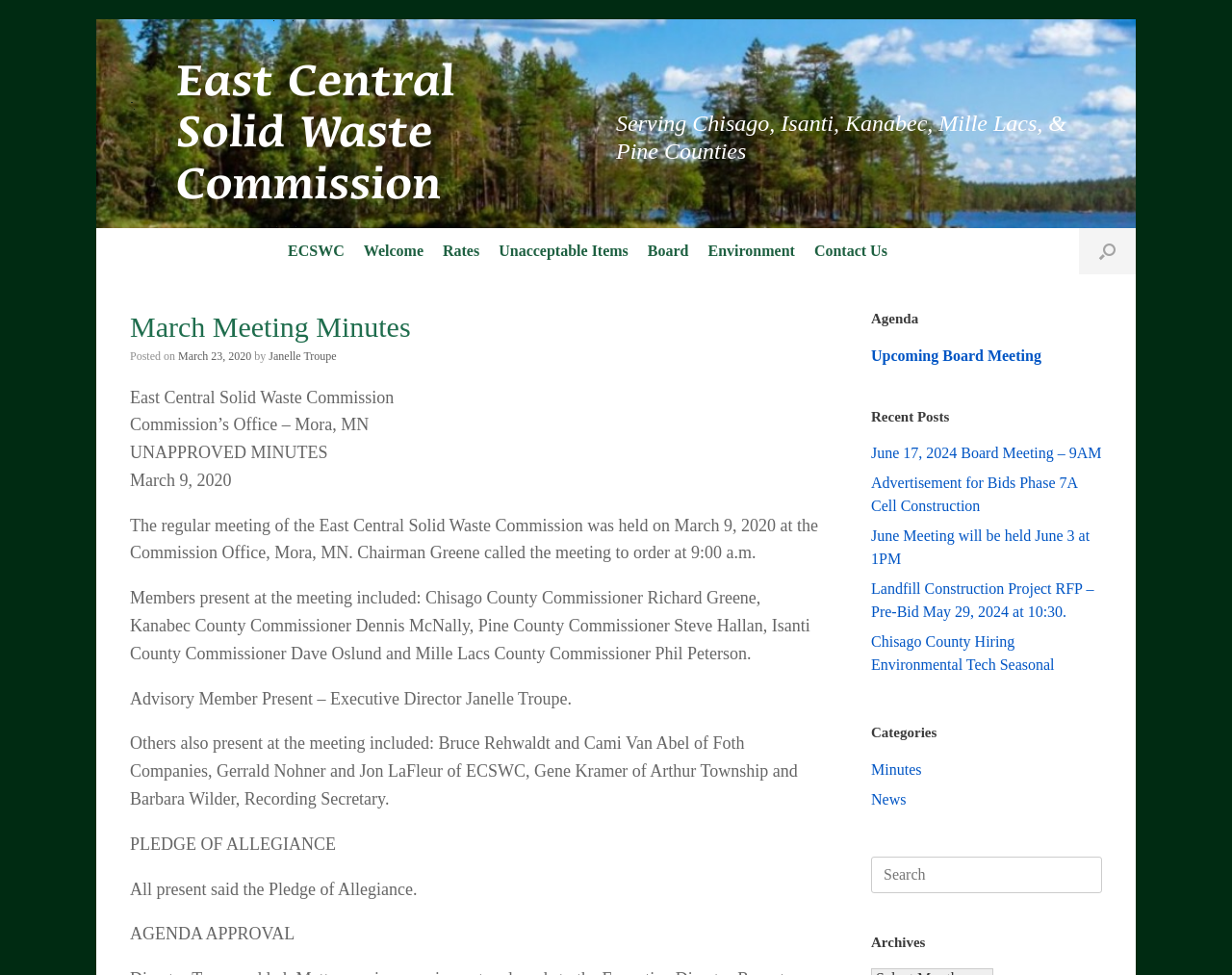What is the location of the commission office?
Deliver a detailed and extensive answer to the question.

The location of the commission office can be found in the static text 'The regular meeting of the East Central Solid Waste Commission was held on March 9, 2020 at the Commission Office, Mora, MN.' which is located in the main content area of the page.